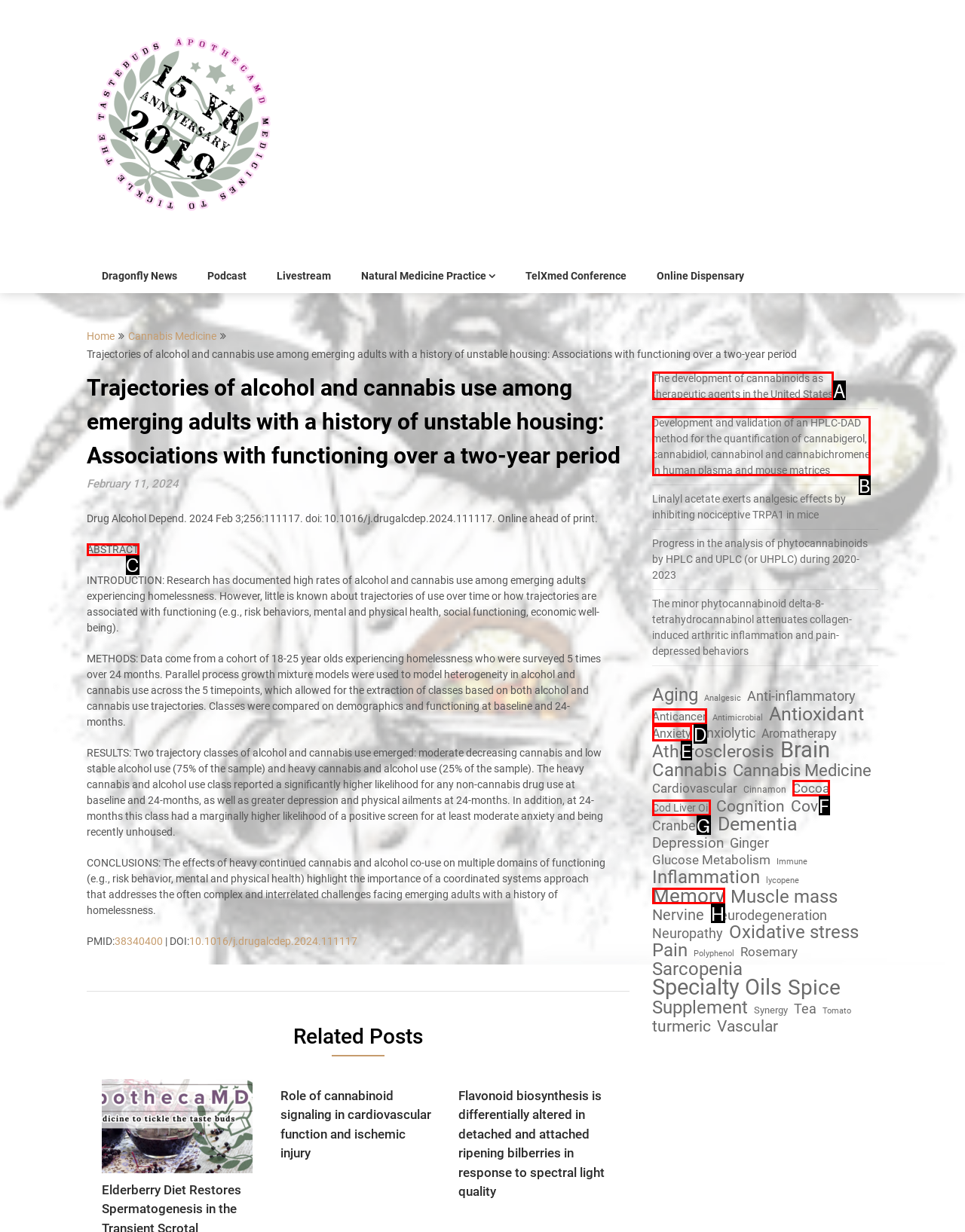Identify the correct HTML element to click to accomplish this task: Search for something
Respond with the letter corresponding to the correct choice.

None